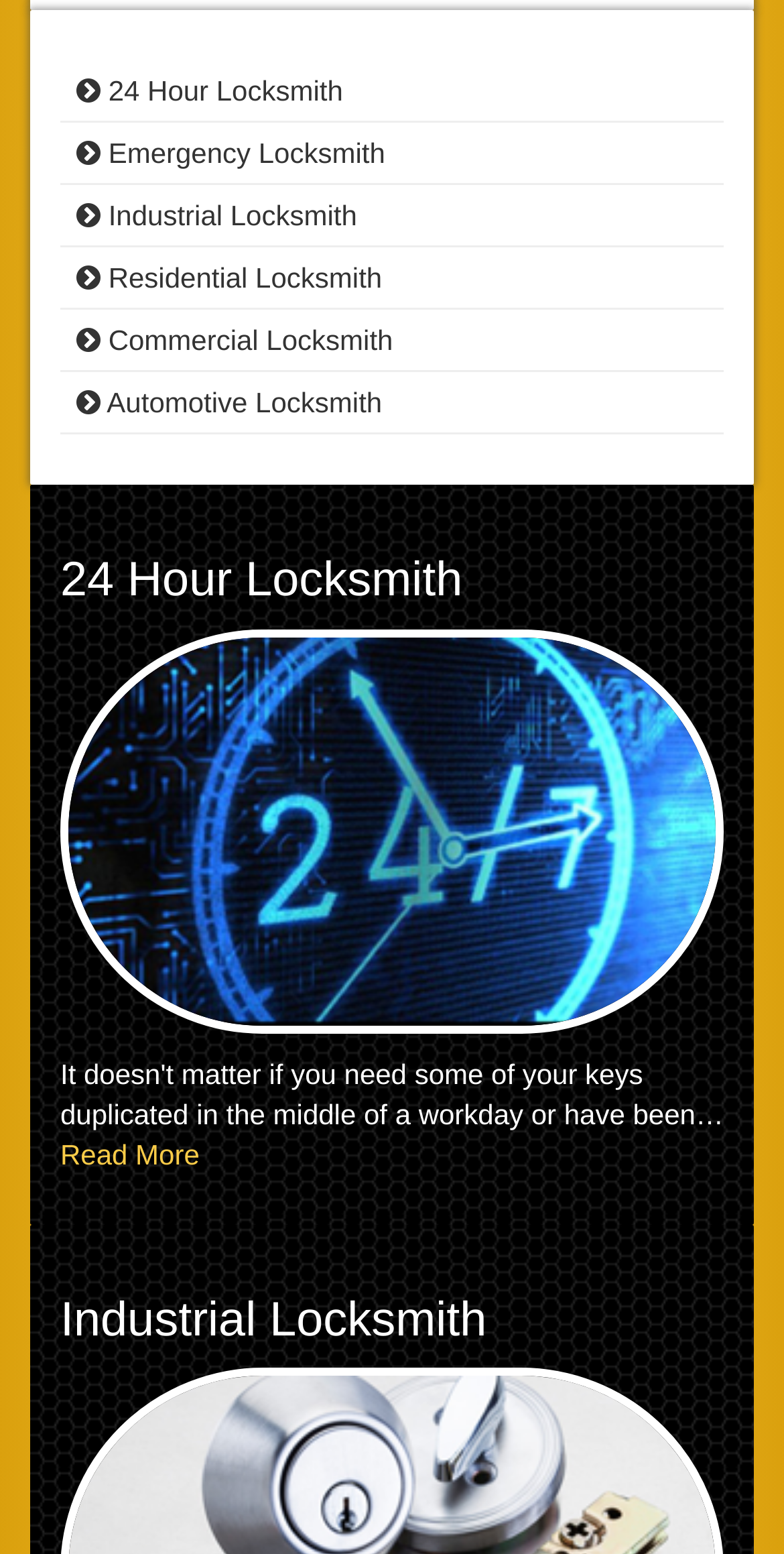Ascertain the bounding box coordinates for the UI element detailed here: "24 Hour Locksmith". The coordinates should be provided as [left, top, right, bottom] with each value being a float between 0 and 1.

[0.077, 0.039, 0.923, 0.079]